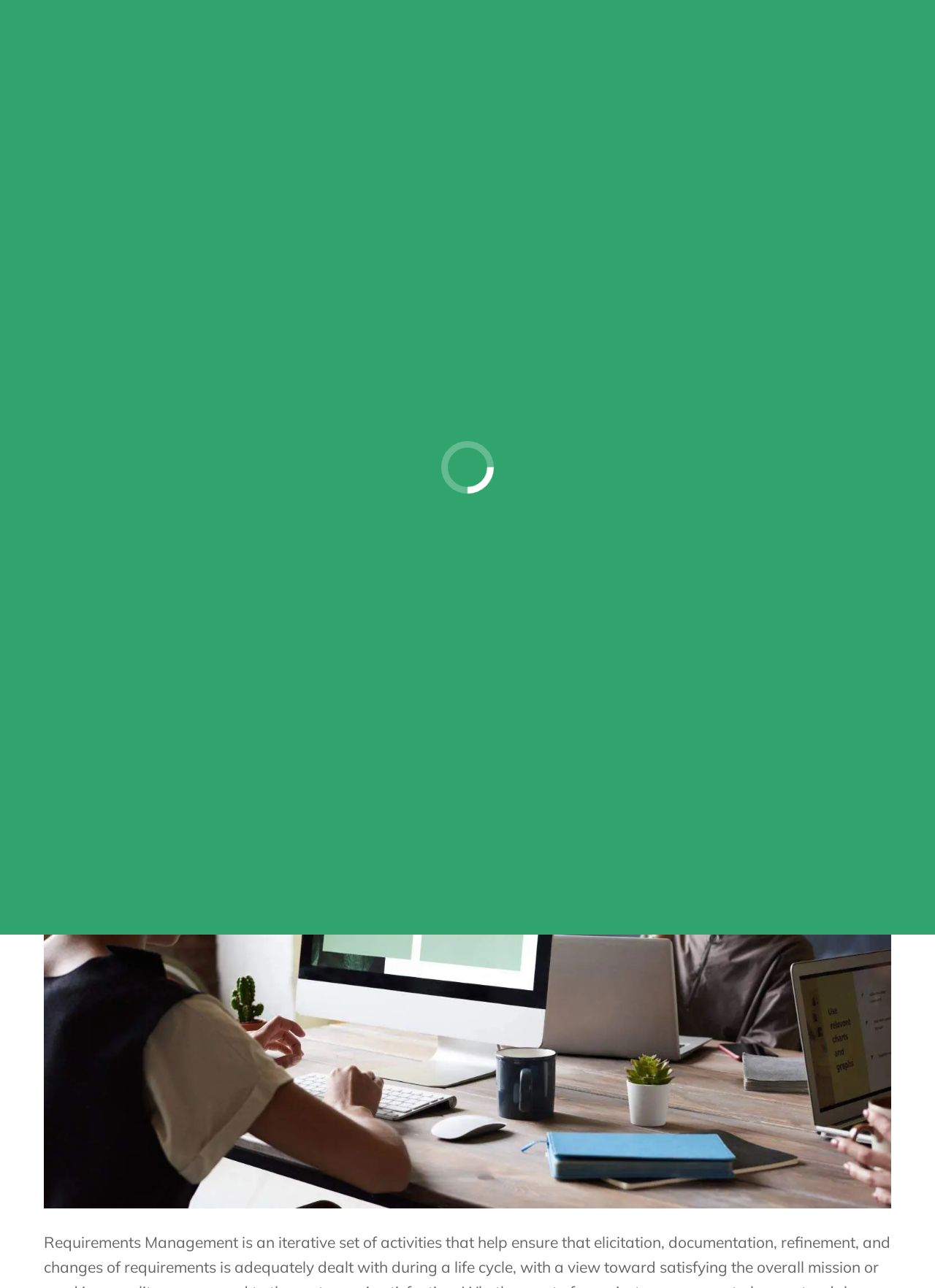Please provide a brief answer to the following inquiry using a single word or phrase:
How many social media links are there?

4